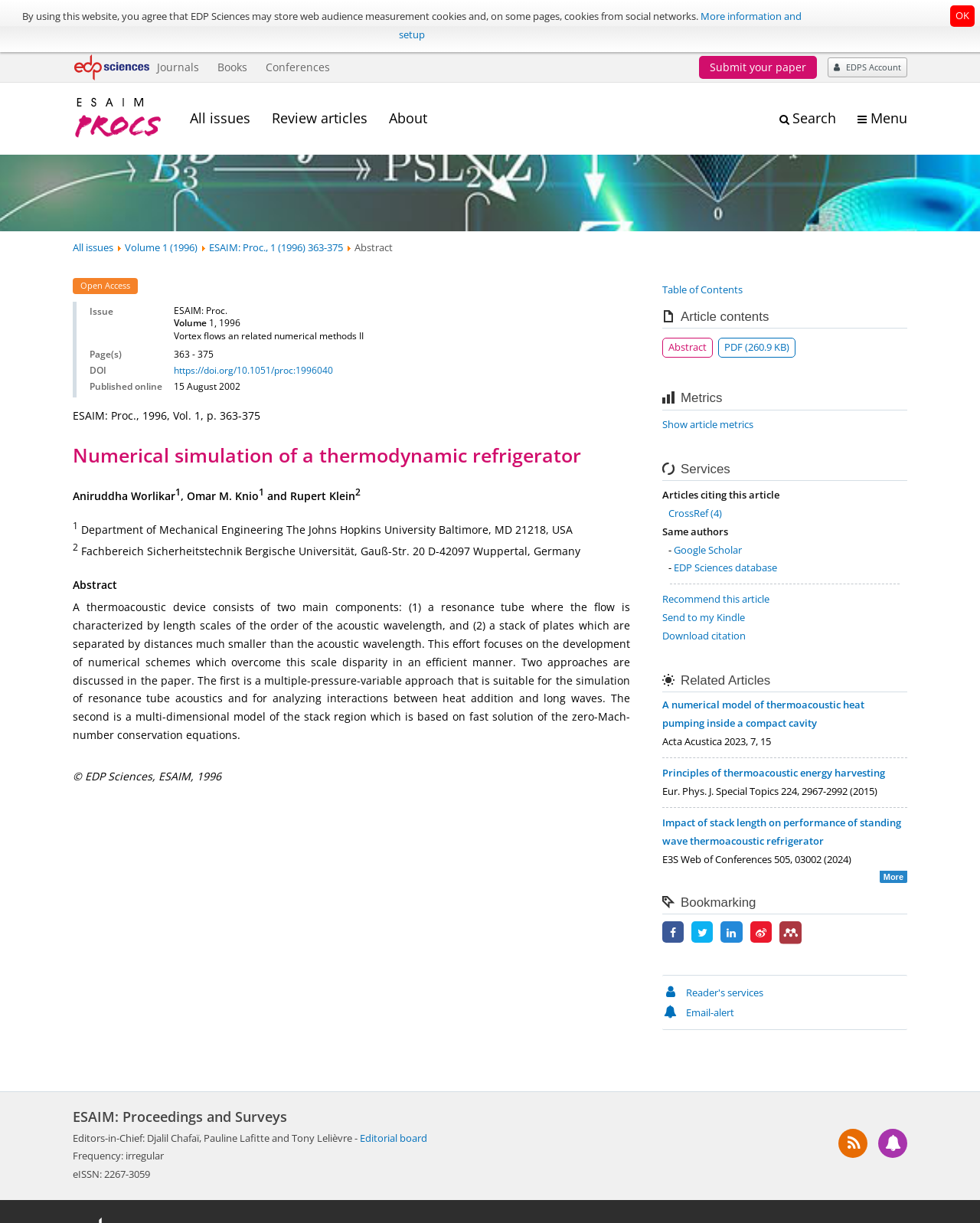Please find the bounding box coordinates of the element that must be clicked to perform the given instruction: "Download the PDF". The coordinates should be four float numbers from 0 to 1, i.e., [left, top, right, bottom].

[0.733, 0.276, 0.812, 0.293]